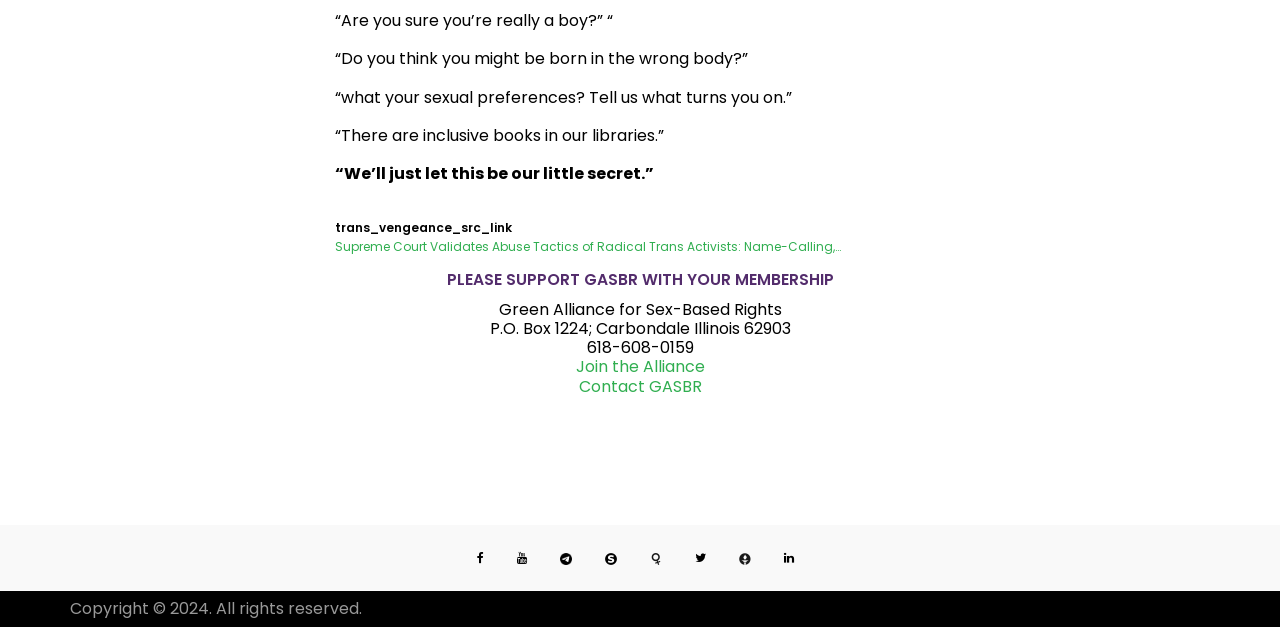What is the address of the organization?
Look at the image and respond with a one-word or short phrase answer.

P.O. Box 1224; Carbondale Illinois 62903